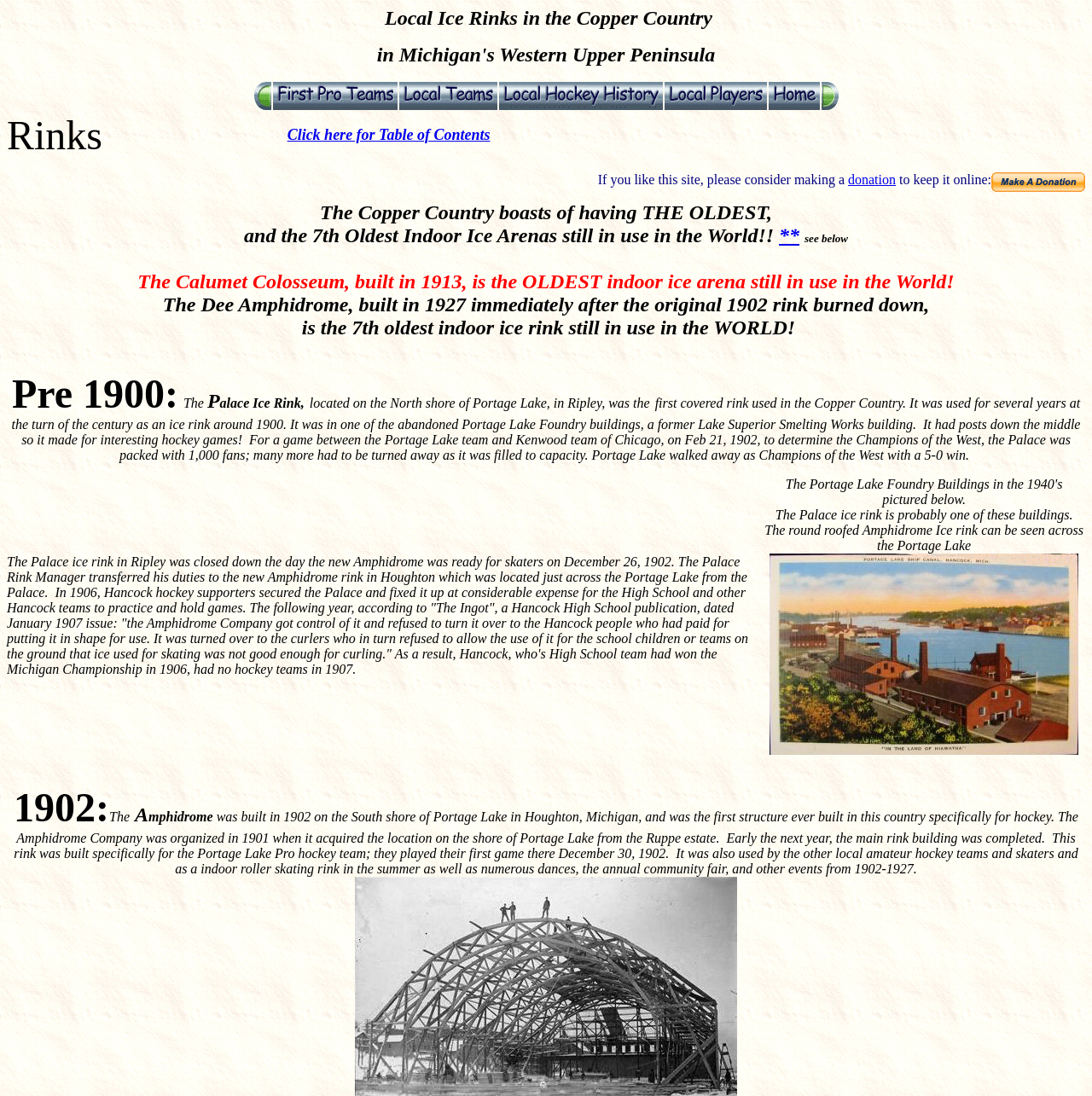What is the name of the rink located on the North shore of Portage Lake in Ripley?
Please answer the question with a single word or phrase, referencing the image.

The Palace ice rink